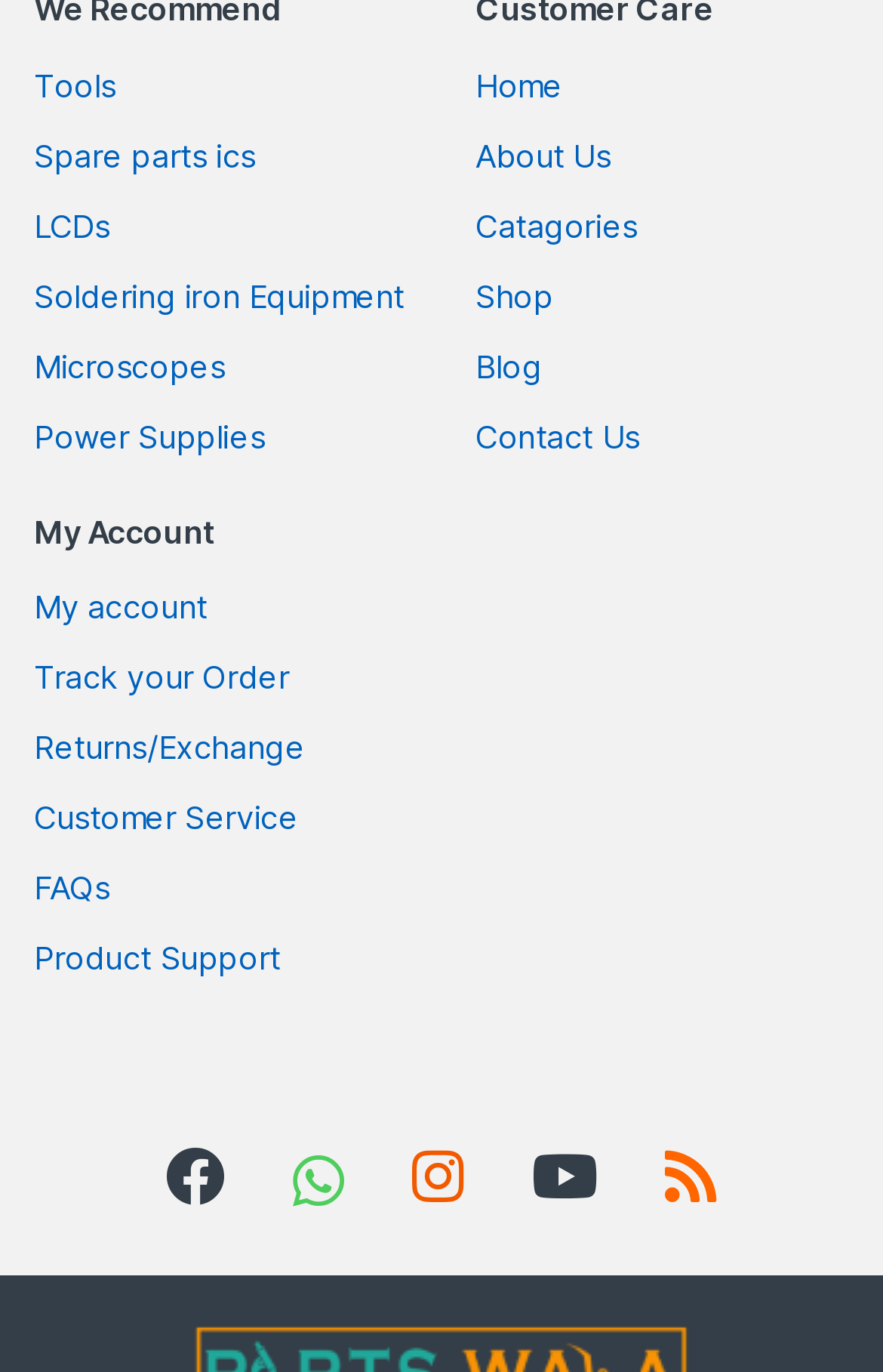Please locate the clickable area by providing the bounding box coordinates to follow this instruction: "Click on Tools".

[0.038, 0.047, 0.132, 0.075]